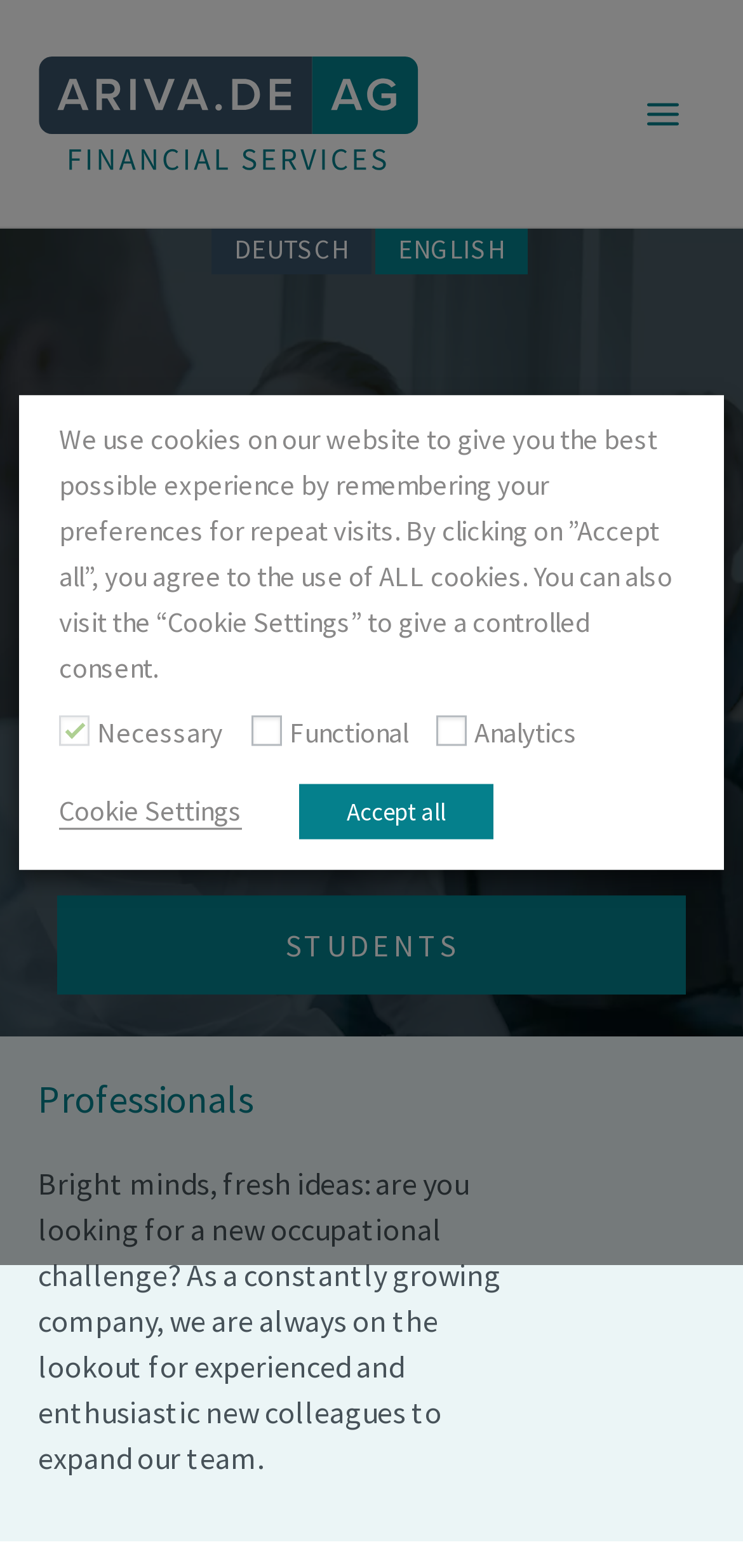Please find the bounding box for the UI component described as follows: "Training".

[0.077, 0.484, 0.923, 0.547]